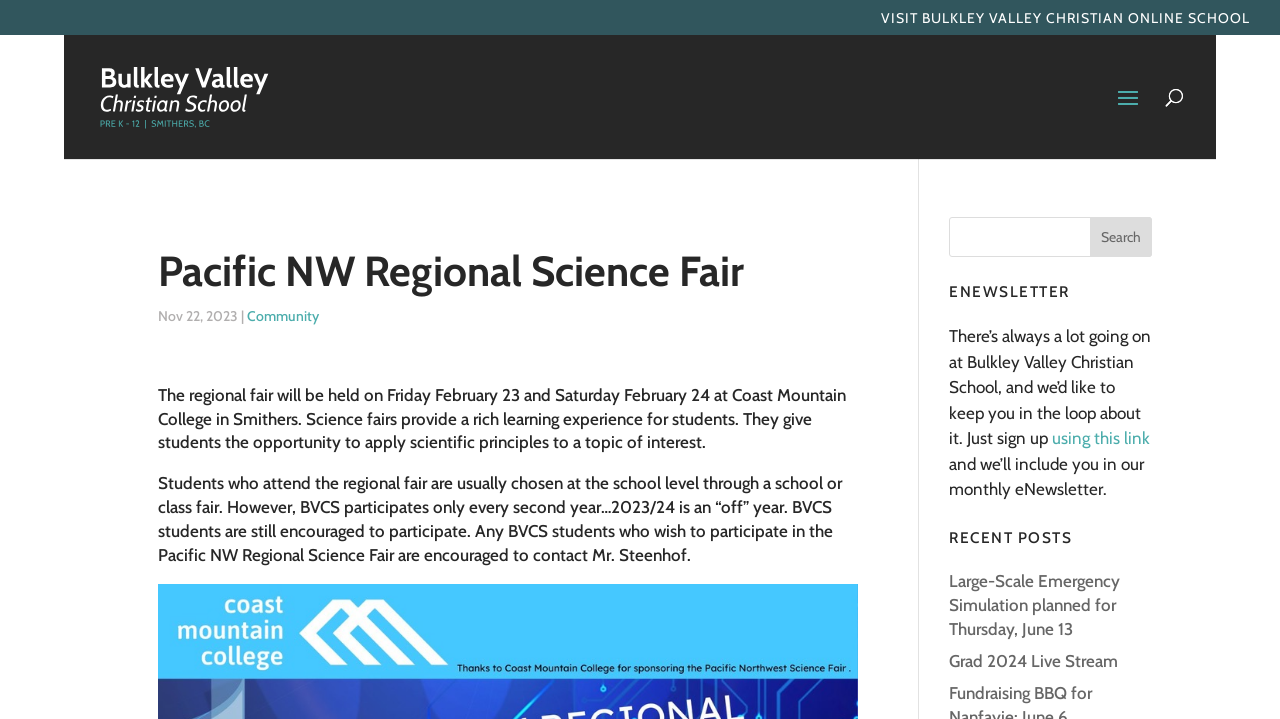Please provide a comprehensive response to the question below by analyzing the image: 
What is the date of the regional fair?

I found the answer by looking at the text content of the webpage, specifically the paragraph that mentions the regional fair. It says 'The regional fair will be held on Friday February 23 and Saturday February 24 at Coast Mountain College in Smithers.'